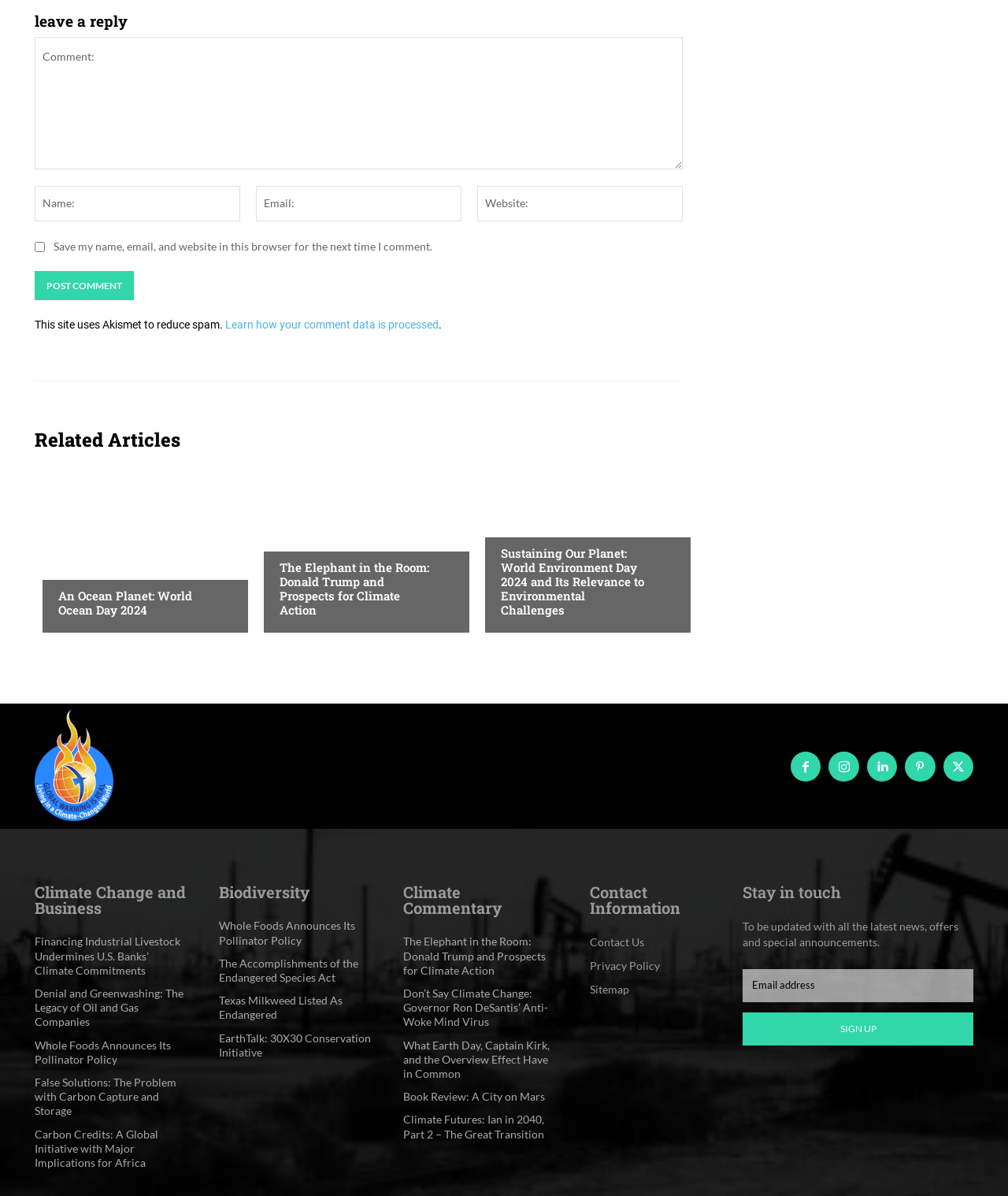What is the name of the website?
Please provide a comprehensive answer based on the contents of the image.

The website's name is GWiR, which is displayed as a link at the top of the webpage and also as an image.